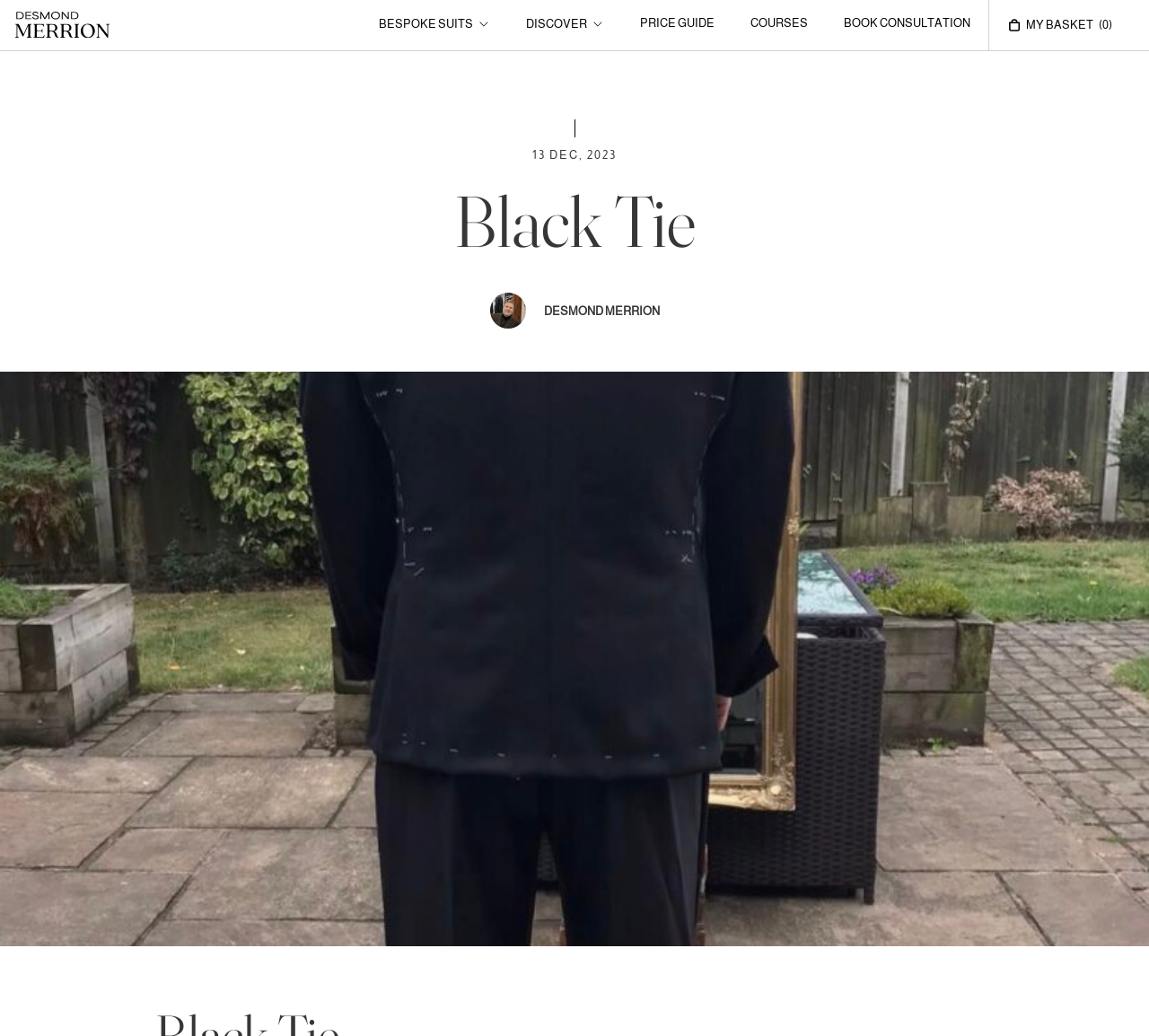Examine the image and give a thorough answer to the following question:
What is the current date displayed on the webpage?

The current date is displayed in the middle section of the webpage, which shows '13 DEC, 2023'.